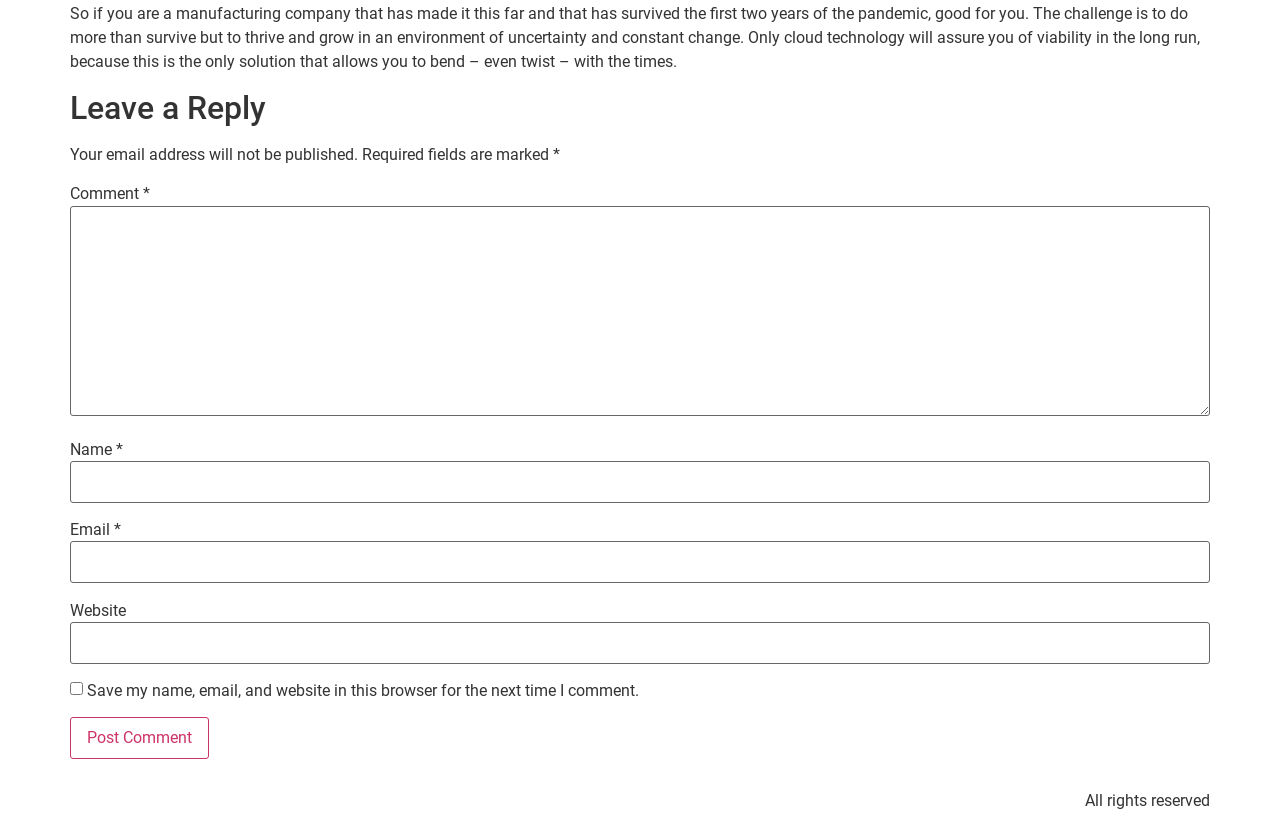Find the bounding box coordinates of the UI element according to this description: "parent_node: Website name="url"".

[0.055, 0.75, 0.945, 0.801]